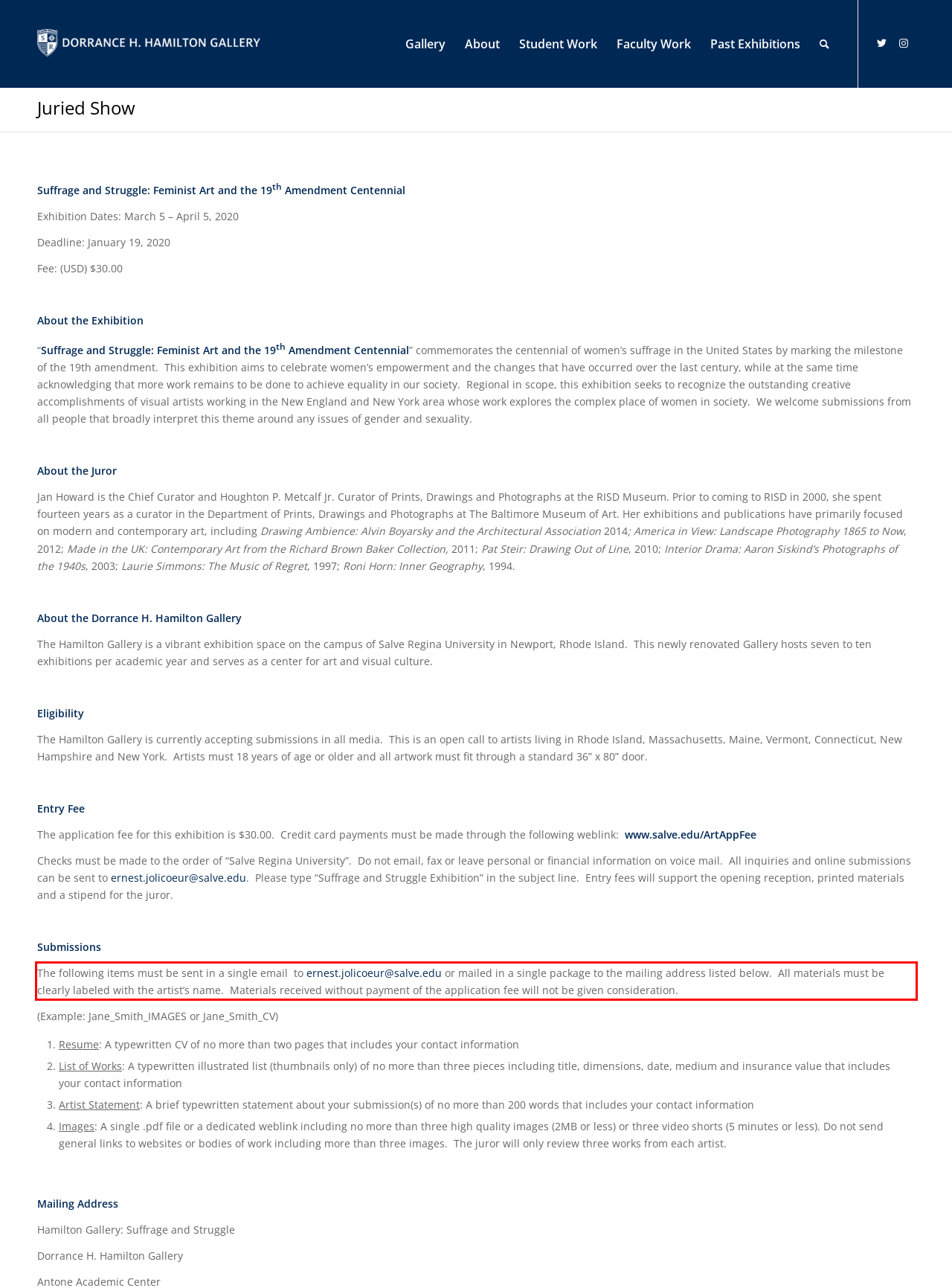Analyze the screenshot of a webpage where a red rectangle is bounding a UI element. Extract and generate the text content within this red bounding box.

The following items must be sent in a single email to ernest.jolicoeur@salve.edu or mailed in a single package to the mailing address listed below. All materials must be clearly labeled with the artist’s name. Materials received without payment of the application fee will not be given consideration.